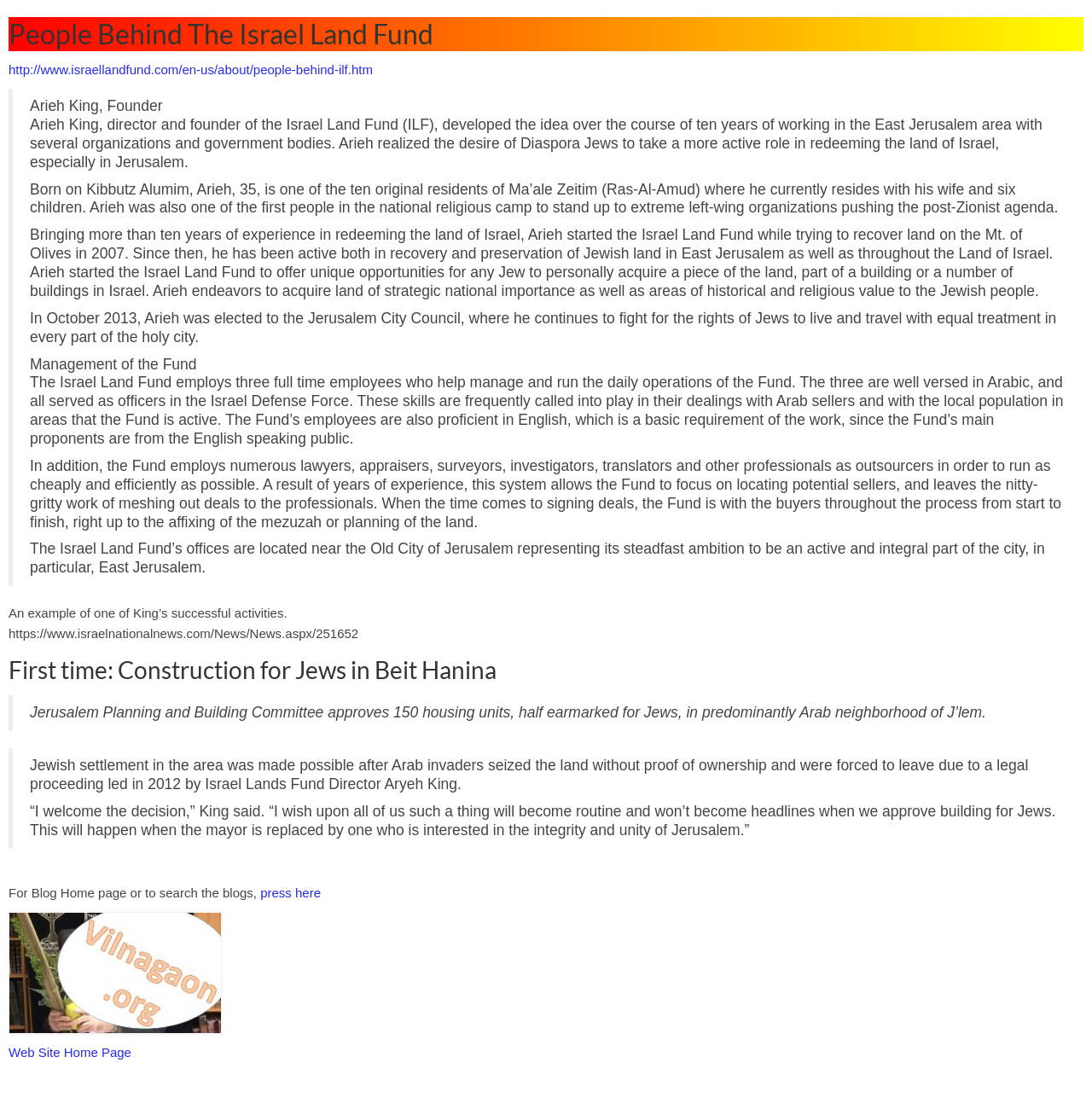What is the location of the Israel Land Fund's offices?
Using the image, elaborate on the answer with as much detail as possible.

The answer can be found in the section 'Management of the Fund' where it states 'The Israel Land Fund’s offices are located near the Old City of Jerusalem representing its steadfast ambition to be an active and integral part of the city, in particular, East Jerusalem'.